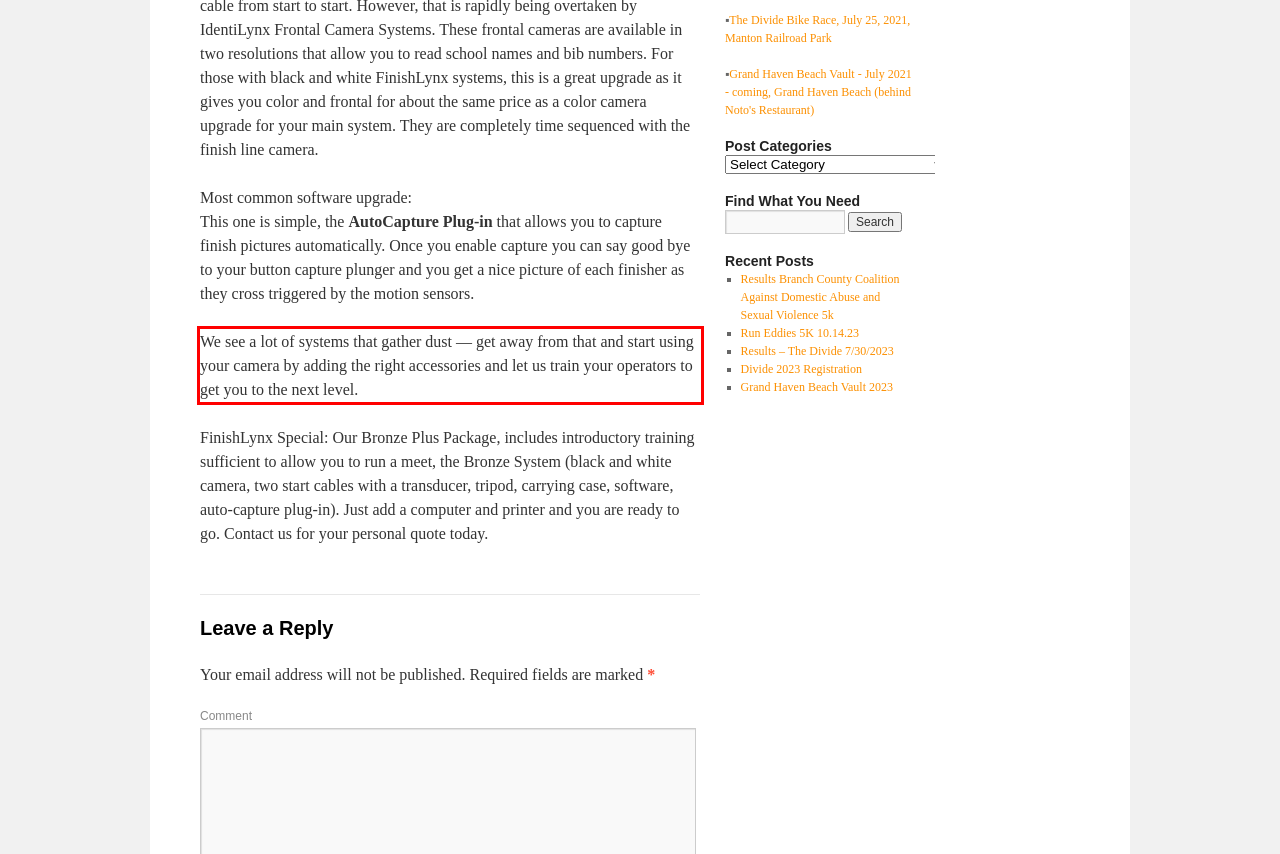You are presented with a screenshot containing a red rectangle. Extract the text found inside this red bounding box.

We see a lot of systems that gather dust — get away from that and start using your camera by adding the right accessories and let us train your operators to get you to the next level.